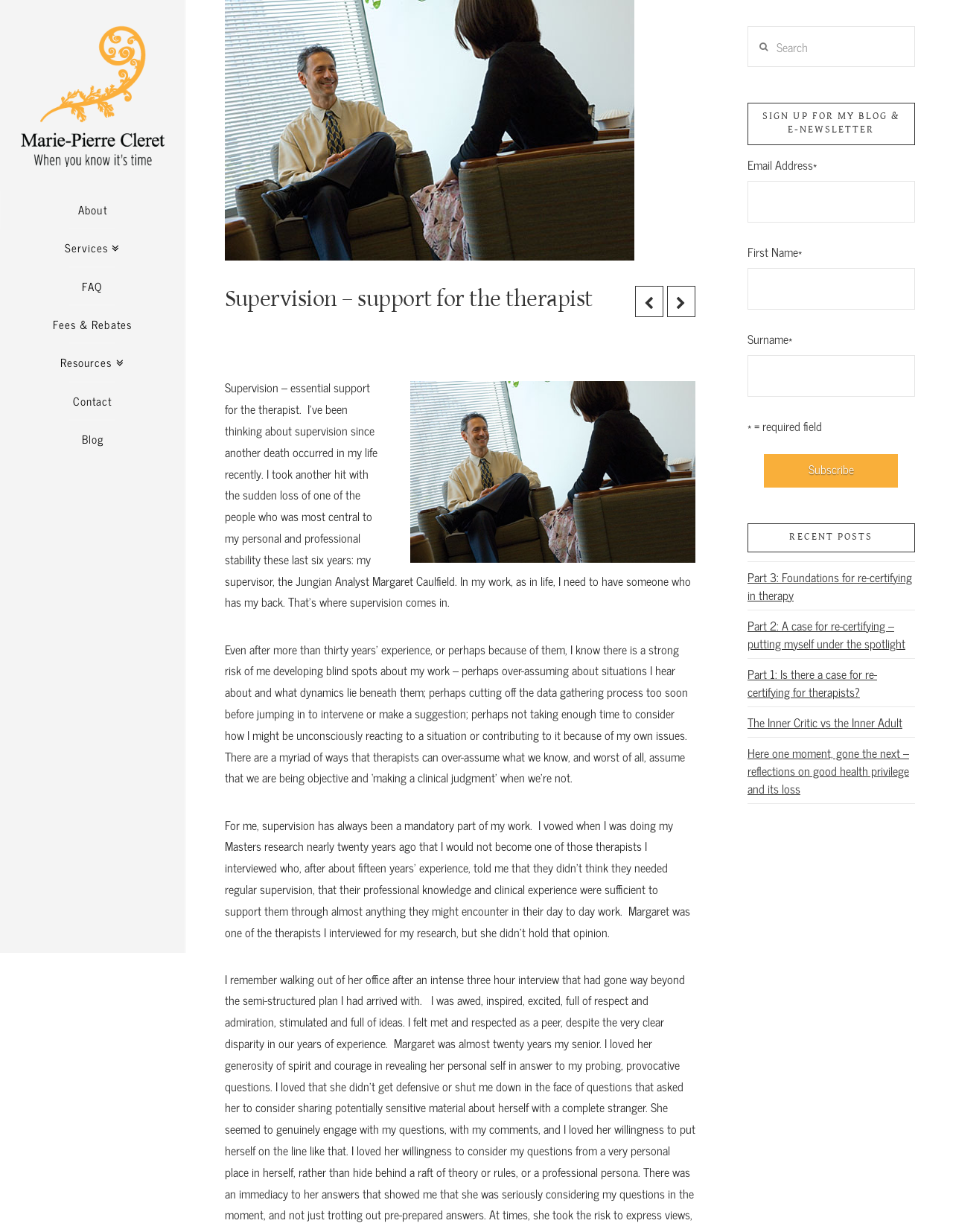Analyze the image and provide a detailed answer to the question: What is the name of the Jungian Analyst mentioned in the text?

I found the StaticText element that mentions the therapist's supervisor, who is a Jungian Analyst named Margaret Caulfield.